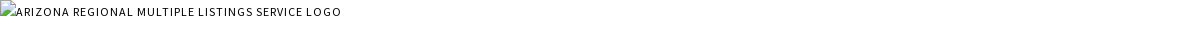What year is mentioned in the copyright note?
Please use the visual content to give a single word or phrase answer.

2024